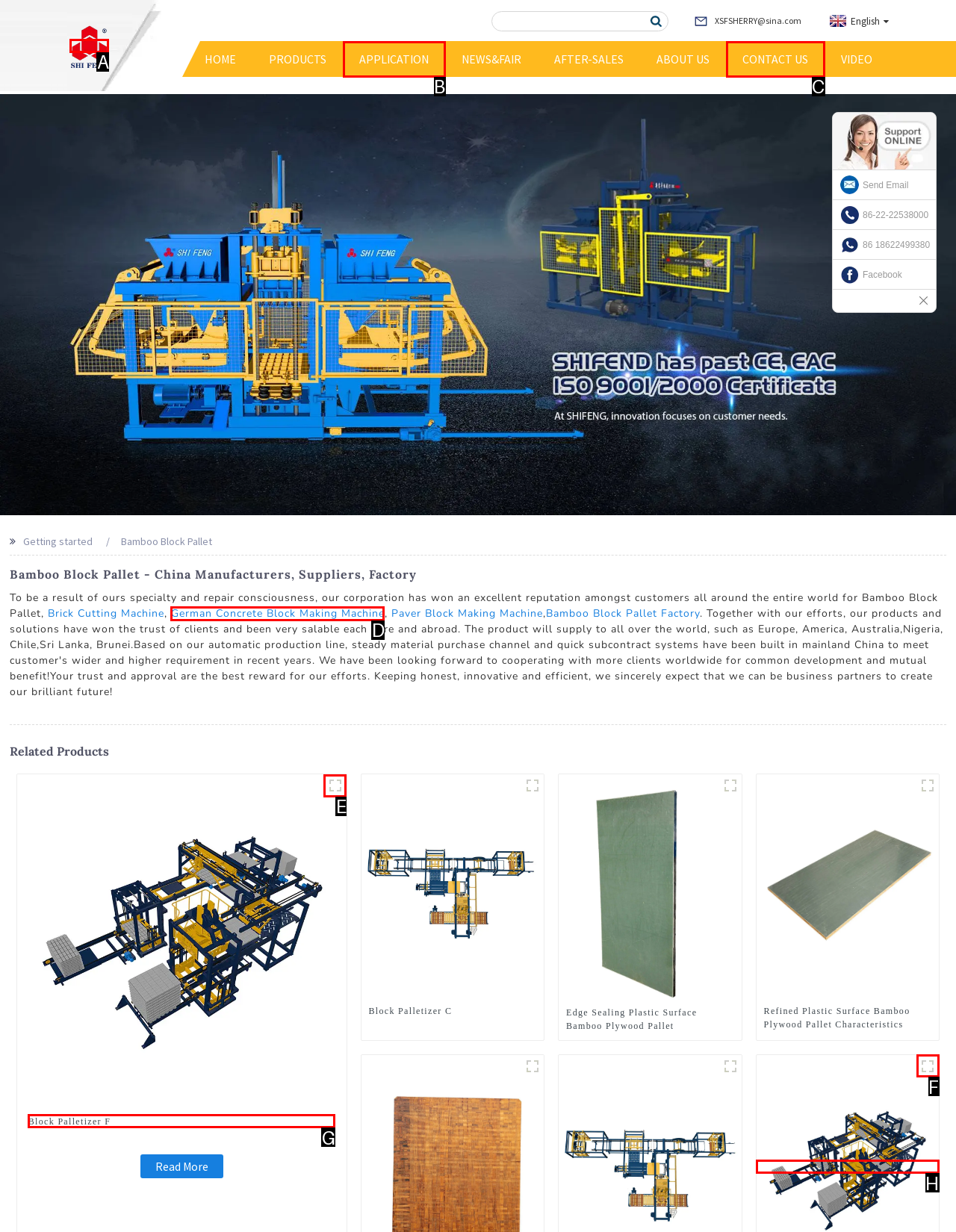Please select the letter of the HTML element that fits the description: title="block-palletizer". Answer with the option's letter directly.

E